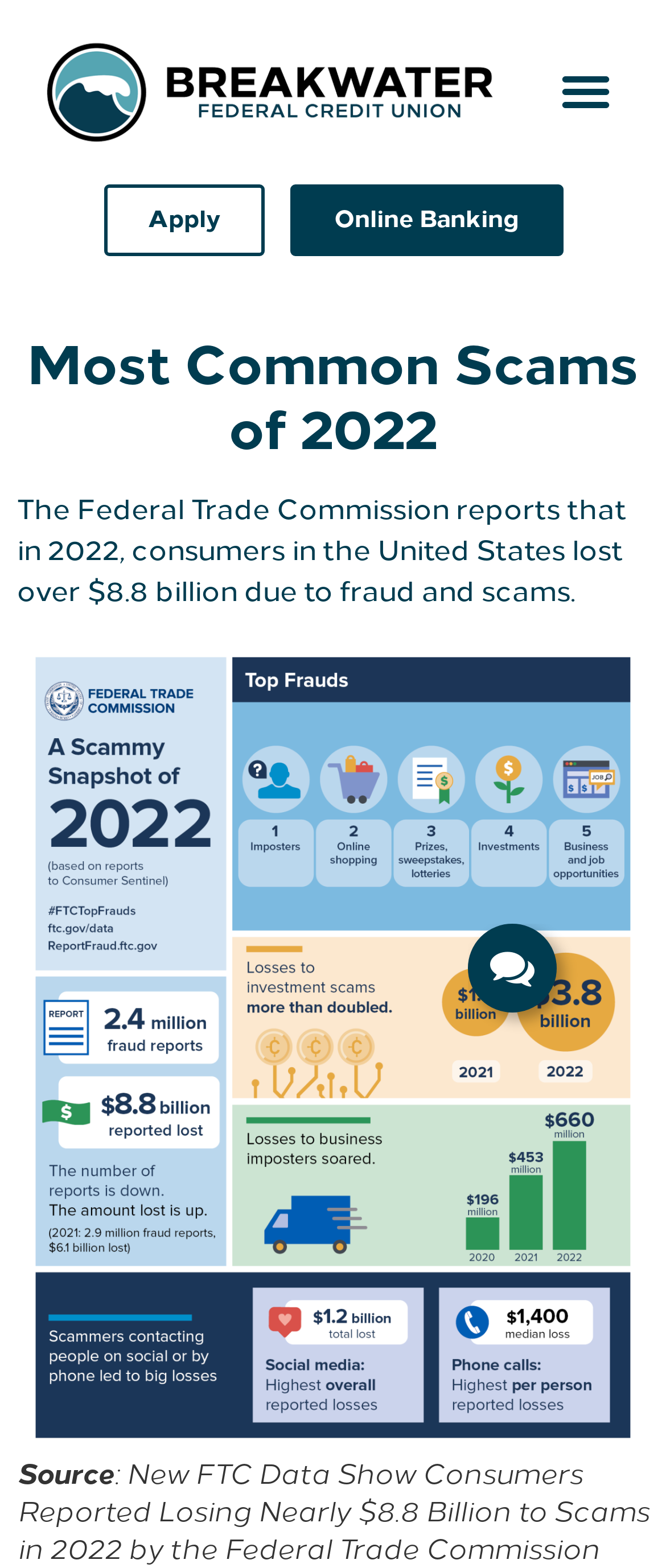Extract the bounding box coordinates for the UI element described as: "Online Banking".

[0.435, 0.118, 0.845, 0.164]